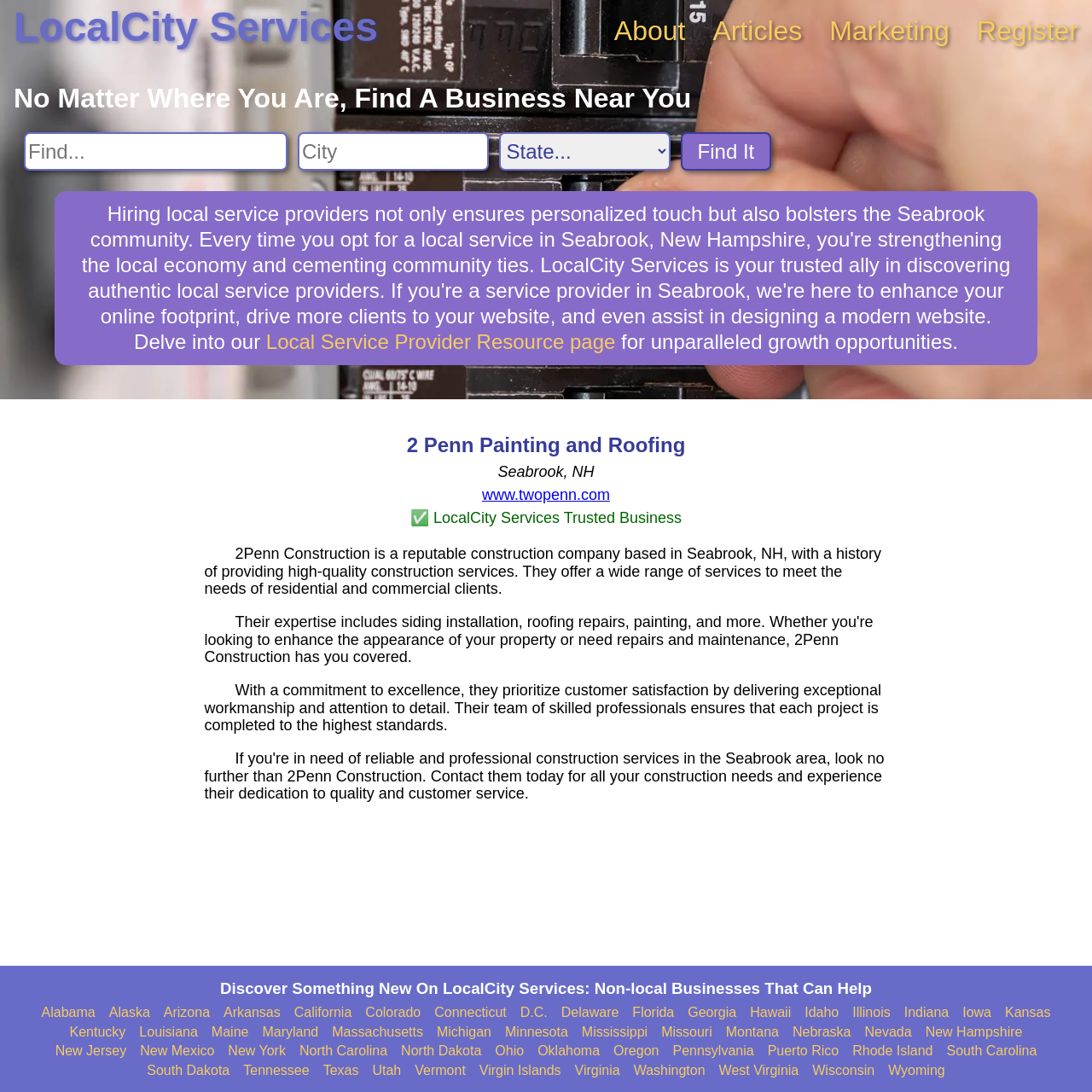Please answer the following question using a single word or phrase: 
What is the name of the business?

2 Penn Painting and Roofing